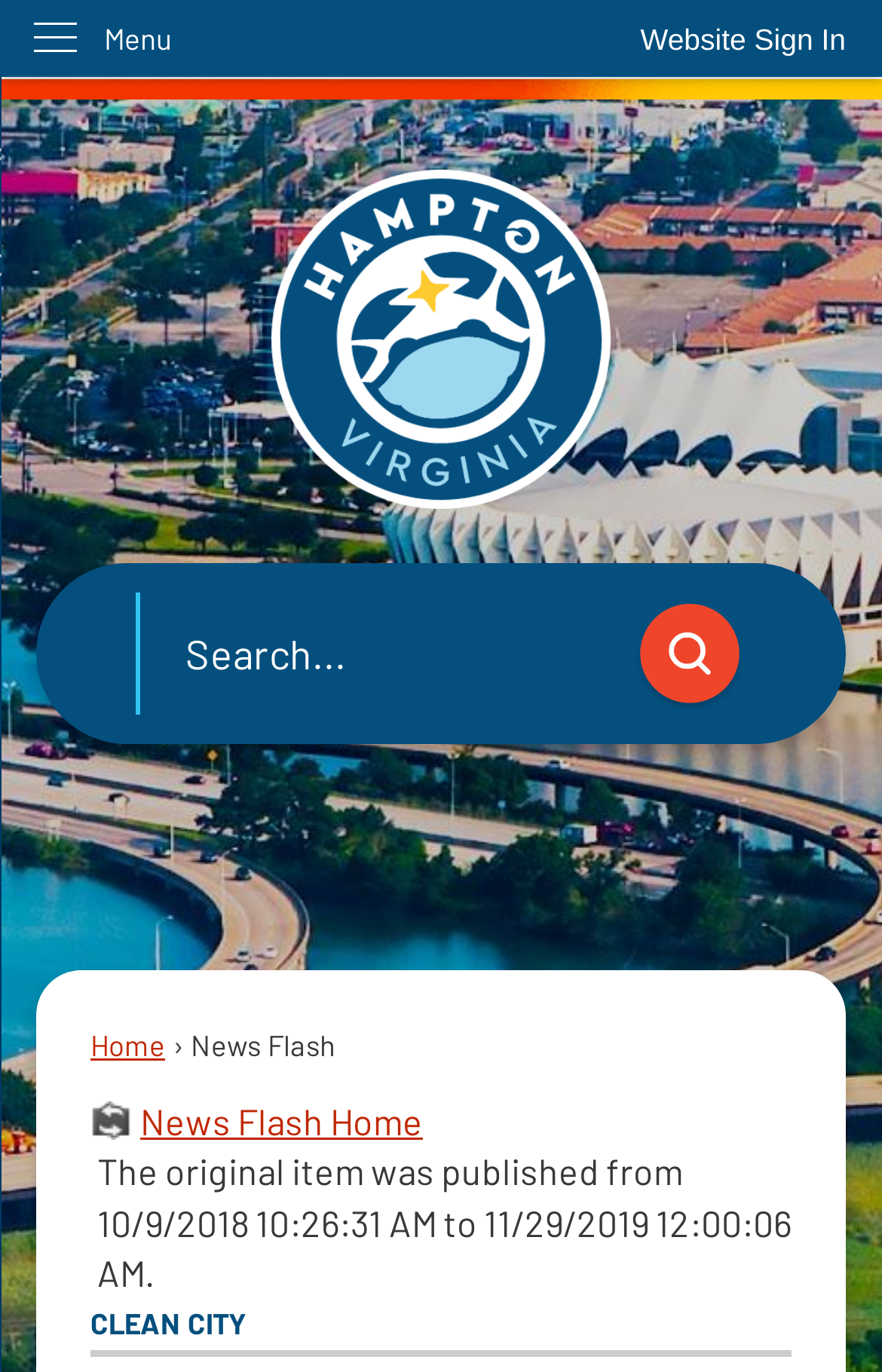Please find the bounding box for the following UI element description. Provide the coordinates in (top-left x, top-left y, bottom-right x, bottom-right y) format, with values between 0 and 1: parent_node: Search

[0.718, 0.438, 0.846, 0.521]